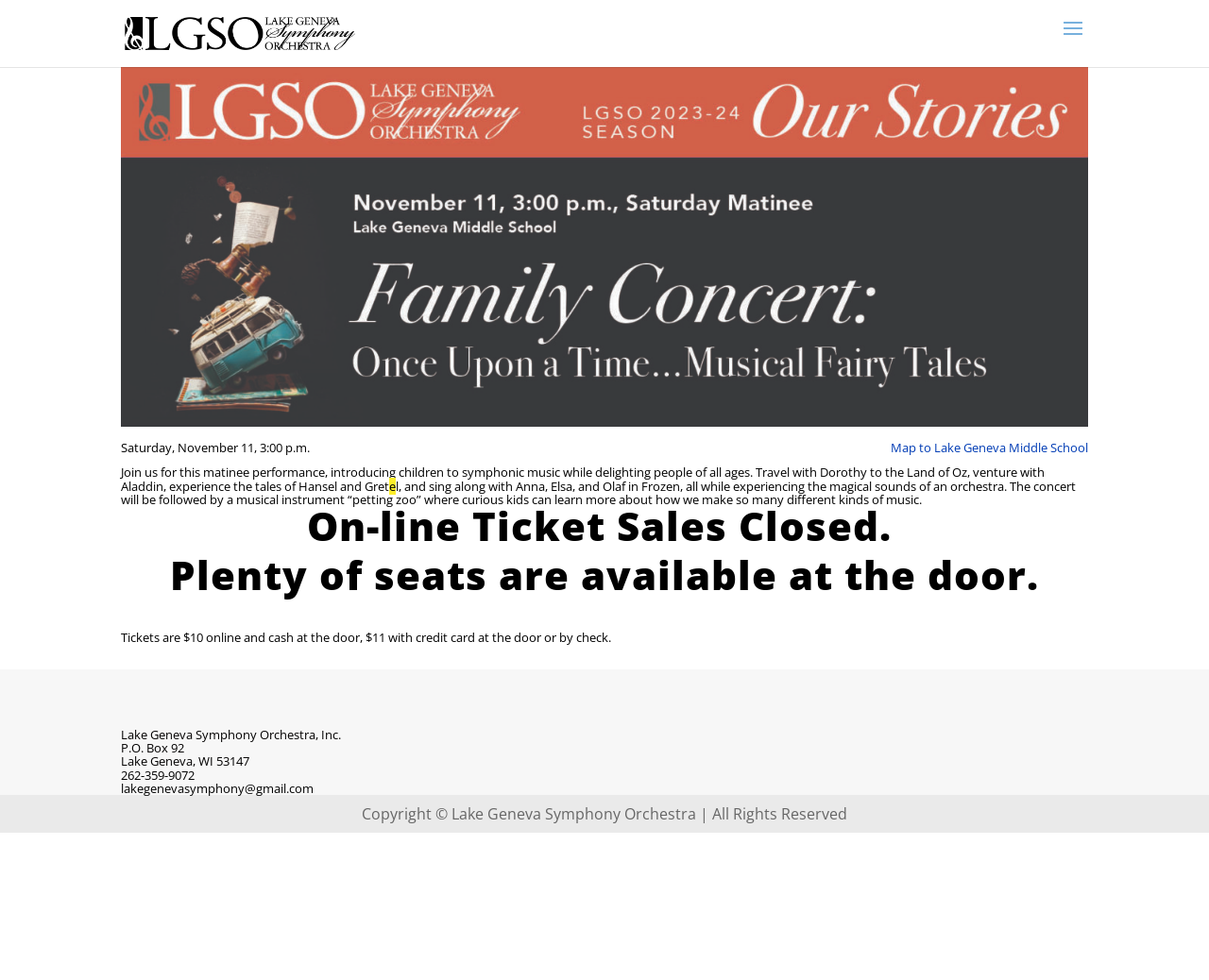Give a detailed overview of the webpage's appearance and contents.

The webpage is about an upcoming event, "Once Upon a Time Nov 2023", organized by the Lake Geneva Orchestra. At the top, there is a link to the orchestra's website, accompanied by a small image of the orchestra's logo. 

Below the logo, there is a large image that spans most of the width of the page, likely a promotional image for the event. 

Underneath the image, there is a section that provides details about the event. It starts with the date and time of the event, "Saturday, November 11, 3:00 p.m.", followed by a link to a map to the venue, Lake Geneva Middle School. 

The main description of the event is a two-paragraph text that explains the program, which includes introducing children to symphonic music, featuring famous stories and characters, and a musical instrument "petting zoo" after the concert. 

Below the description, there are two headings that inform visitors that online ticket sales are closed, but plenty of seats are available at the door. The ticket prices are listed, with options for cash, credit card, or check. 

At the bottom of the page, there is a section with contact information for the Lake Geneva Symphony Orchestra, including their address, phone number, and email. Finally, there is a copyright notice at the very bottom of the page.